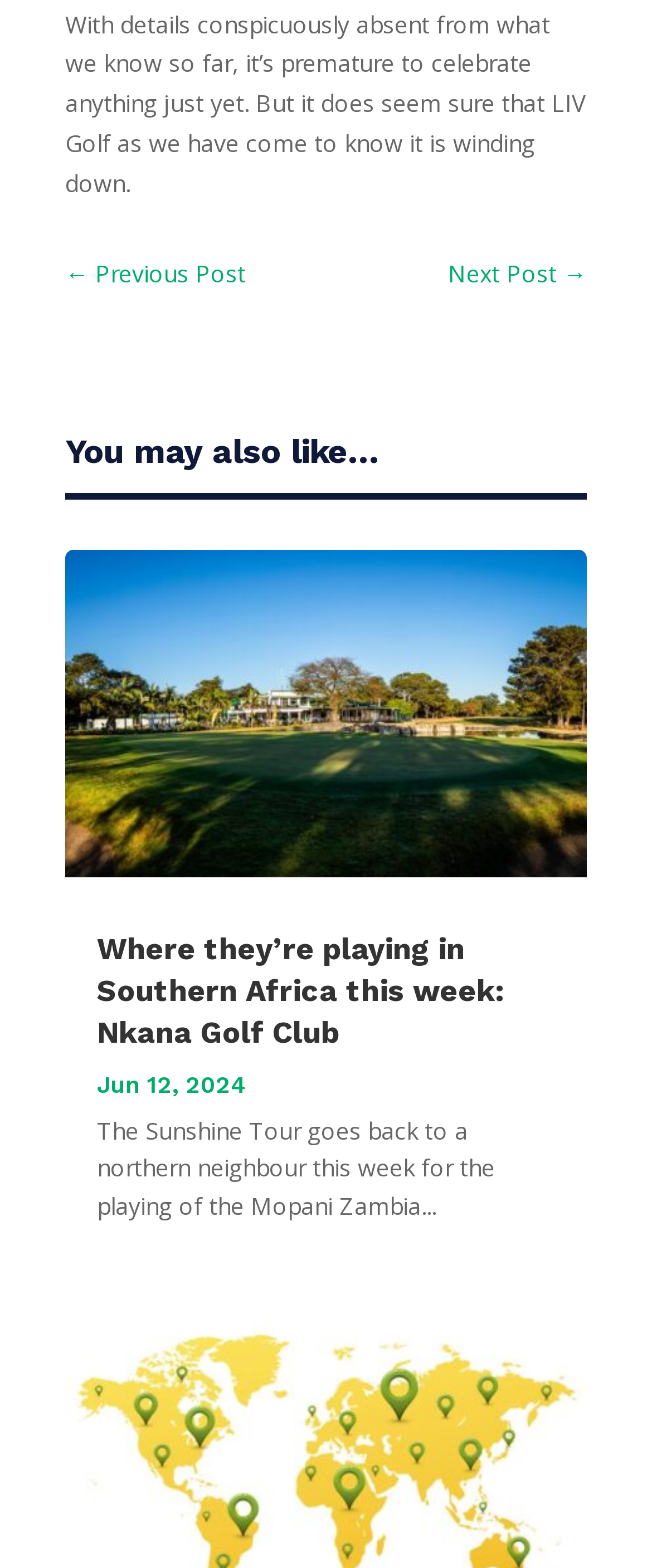Based on the element description ← Previous Post, identify the bounding box coordinates for the UI element. The coordinates should be in the format (top-left x, top-left y, bottom-right x, bottom-right y) and within the 0 to 1 range.

[0.1, 0.162, 0.377, 0.187]